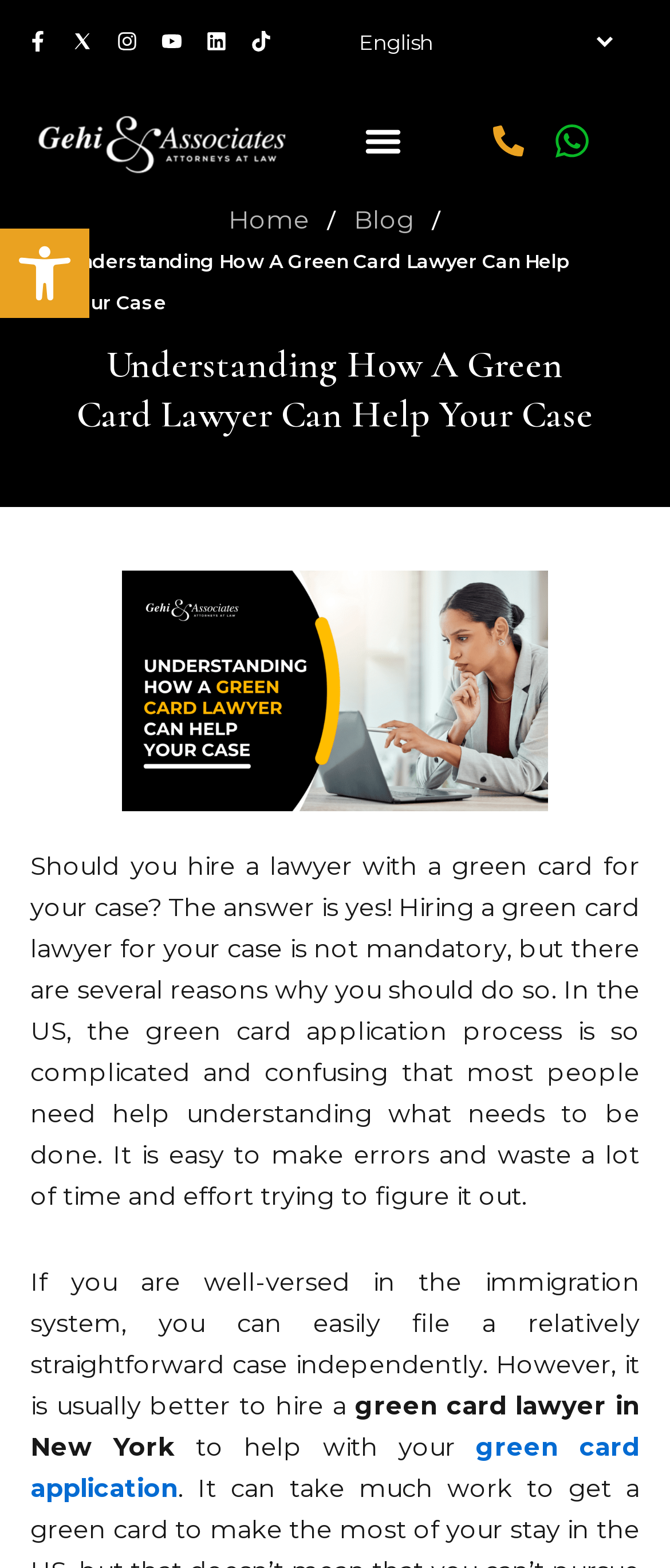Convey a detailed summary of the webpage, mentioning all key elements.

The webpage is about the role of a Green Card lawyer in navigating the complexities of immigration. At the top left corner, there is a button to open the toolbar accessibility tools, accompanied by a small image. Below this, there are social media links to Facebook, Twitter, Instagram, YouTube, LinkedIn, and TikTok, each with a corresponding image.

On the top right corner, there is a combobox to select a language. Next to it, there is a link to Gehi & Associates, accompanied by an image. A menu toggle button is located nearby.

In the middle of the page, there are two prominent links: "Call Us Now at Gehi & Associates" and "Whatsapp Us Now at Gehi & Associates". Below these links, there is a navigation menu with links to "Home", "Blog", and other pages.

The main content of the page is divided into sections. The first section has a heading "Understanding How A Green Card Lawyer Can Help Your Case" and a large image. The text below explains the importance of hiring a Green Card lawyer, citing the complexity of the green card application process in the US. It highlights the benefits of seeking professional help, especially for those who are not well-versed in the immigration system. The text also mentions the advantages of hiring a Green Card lawyer in New York to assist with the application process.